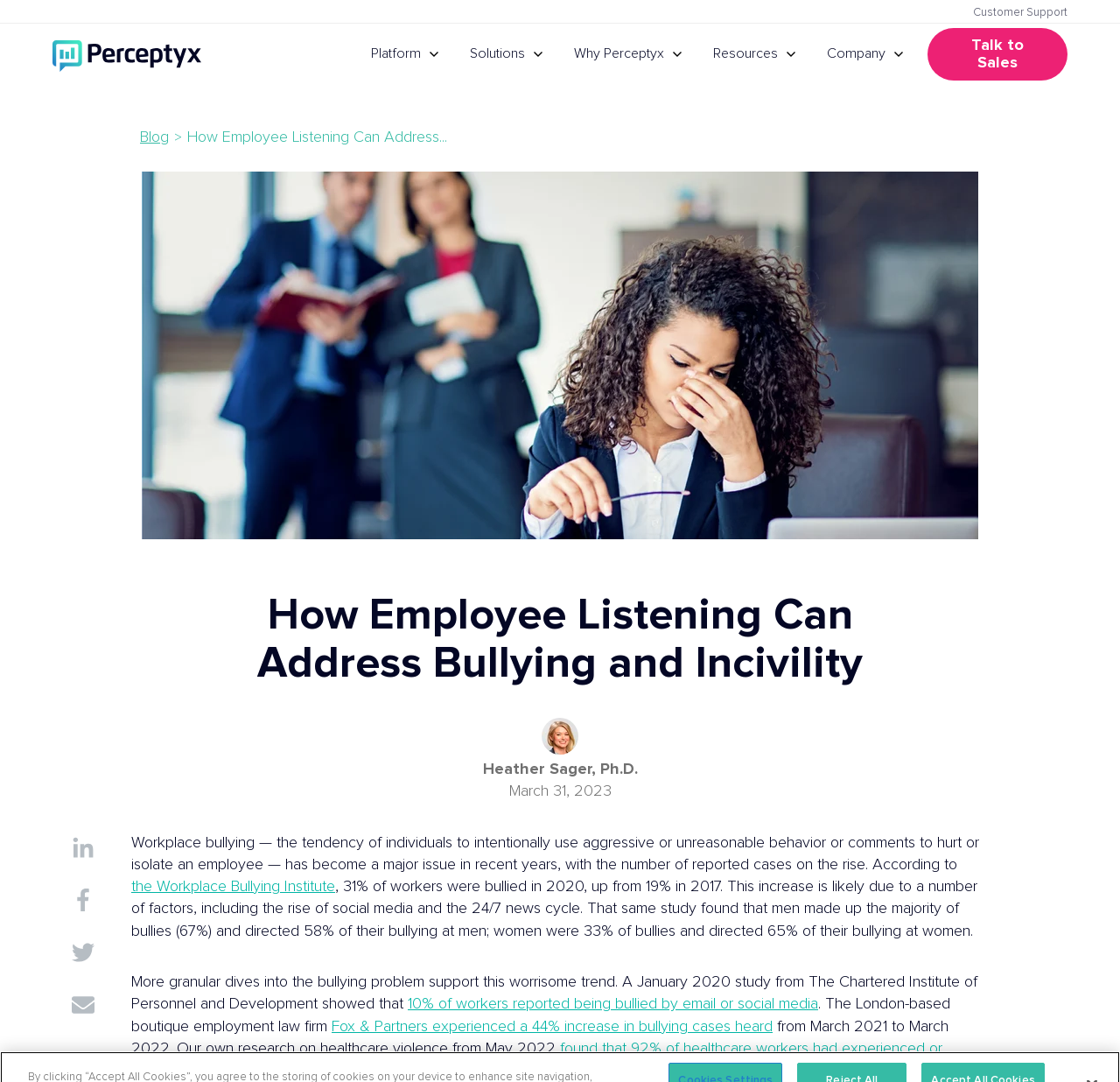What is the name of the institute mentioned in the blog post?
We need a detailed and meticulous answer to the question.

I found the name of the institute by looking at the link 'the Workplace Bullying Institute', which is mentioned in the text as a source of information on workplace bullying.